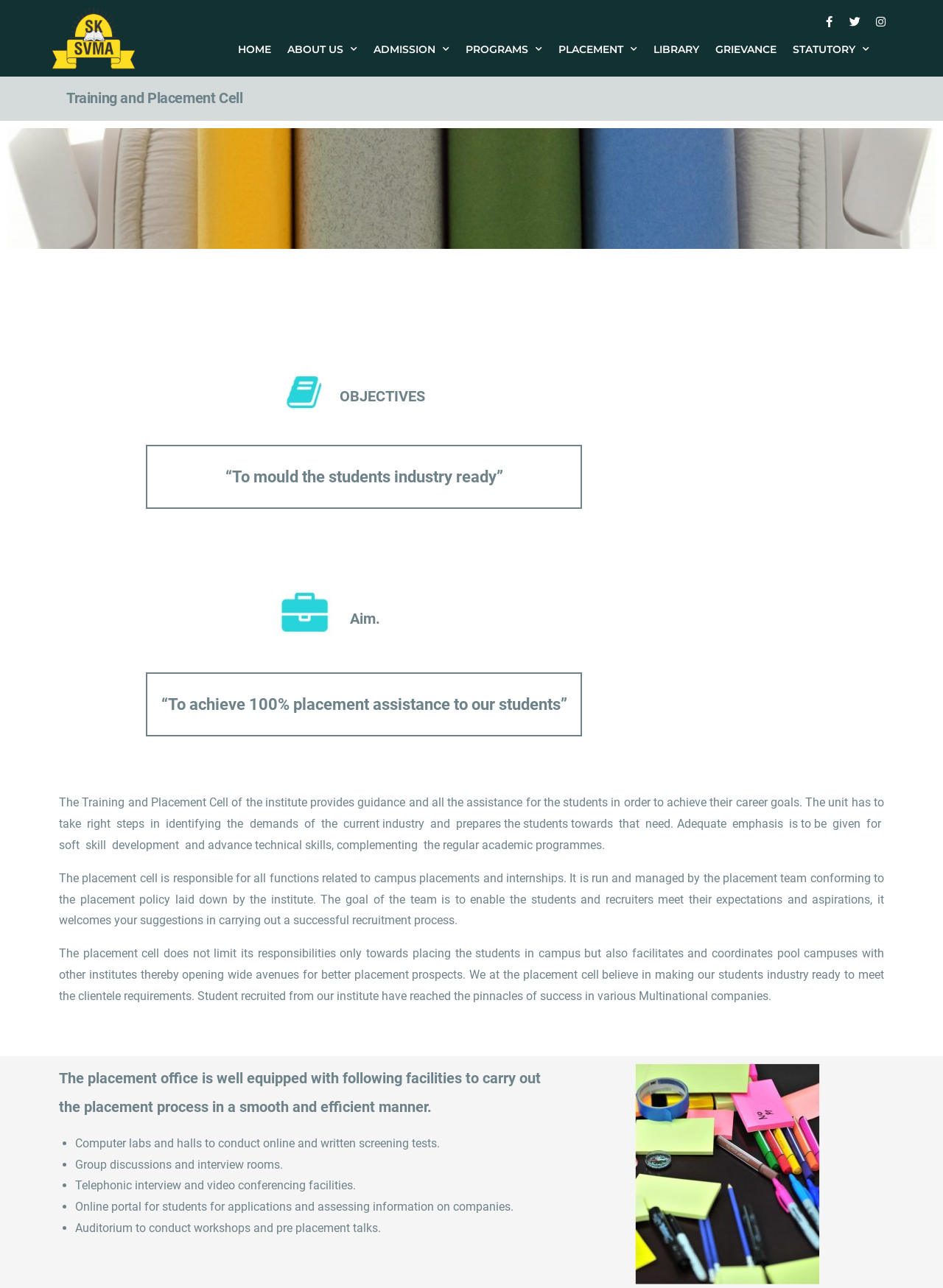Give a short answer to this question using one word or a phrase:
What is the objective of the Training and Placement Cell?

Mould students industry ready